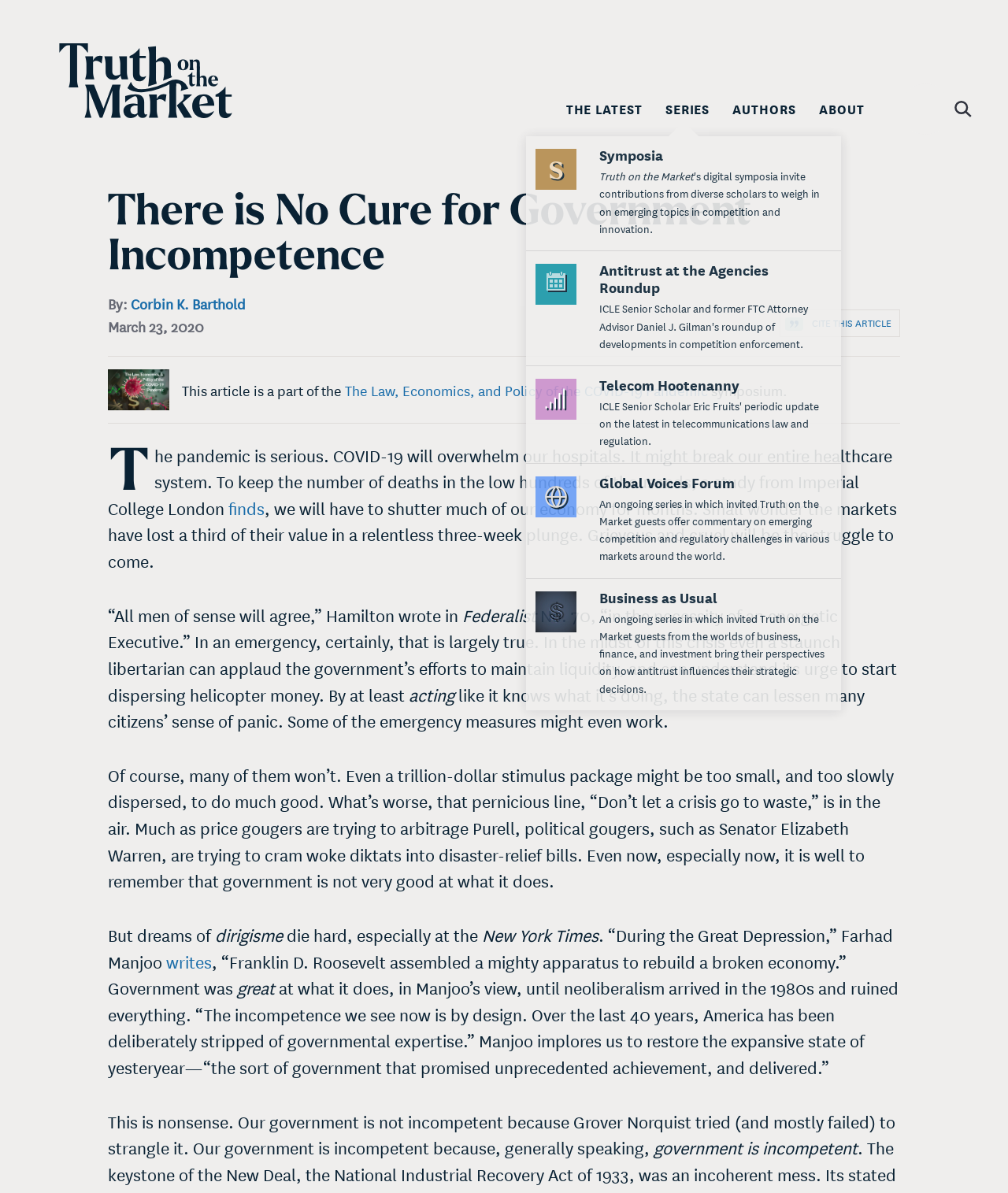Please predict the bounding box coordinates of the element's region where a click is necessary to complete the following instruction: "Read the article about the COVID-19 pandemic". The coordinates should be represented by four float numbers between 0 and 1, i.e., [left, top, right, bottom].

[0.342, 0.318, 0.702, 0.335]